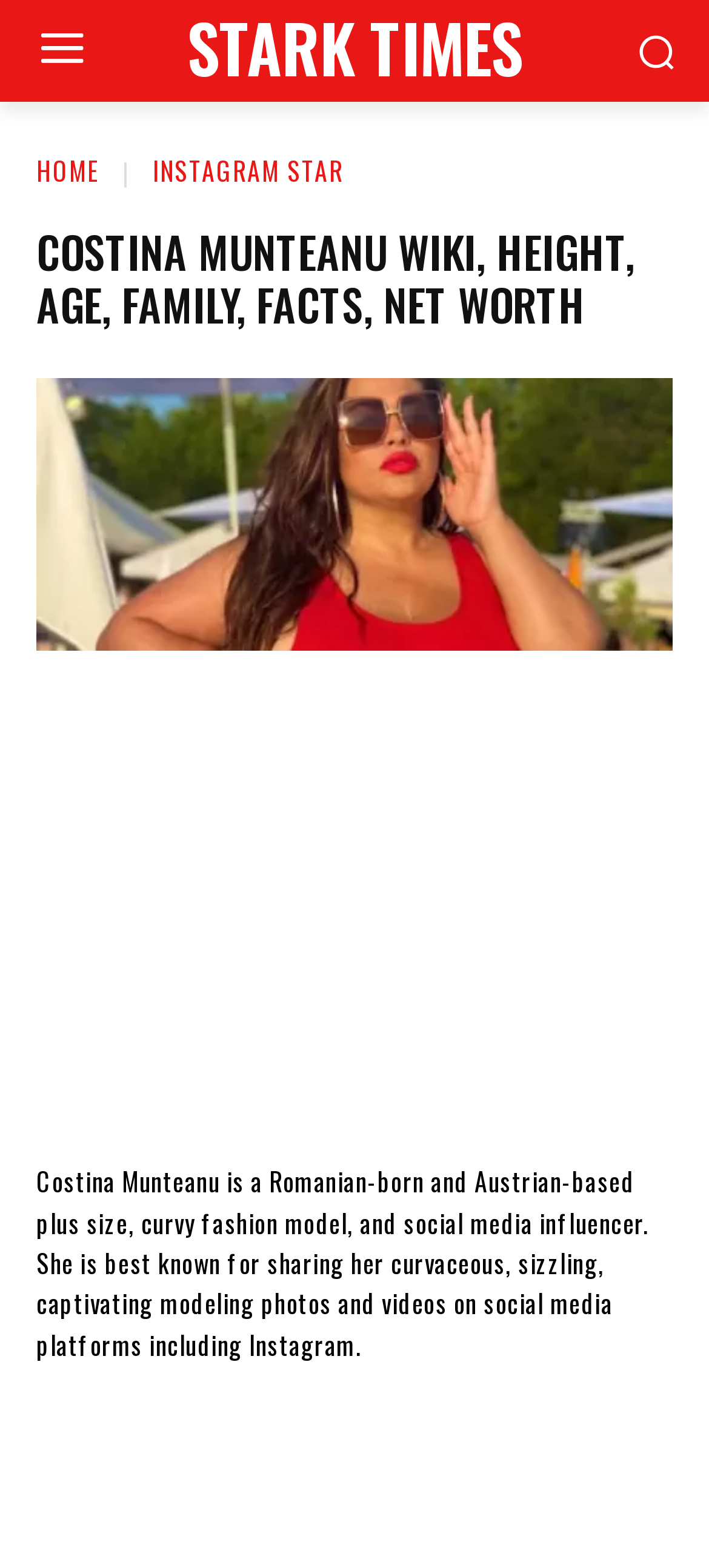Using the description: "Instagram Star", determine the UI element's bounding box coordinates. Ensure the coordinates are in the format of four float numbers between 0 and 1, i.e., [left, top, right, bottom].

[0.215, 0.096, 0.485, 0.121]